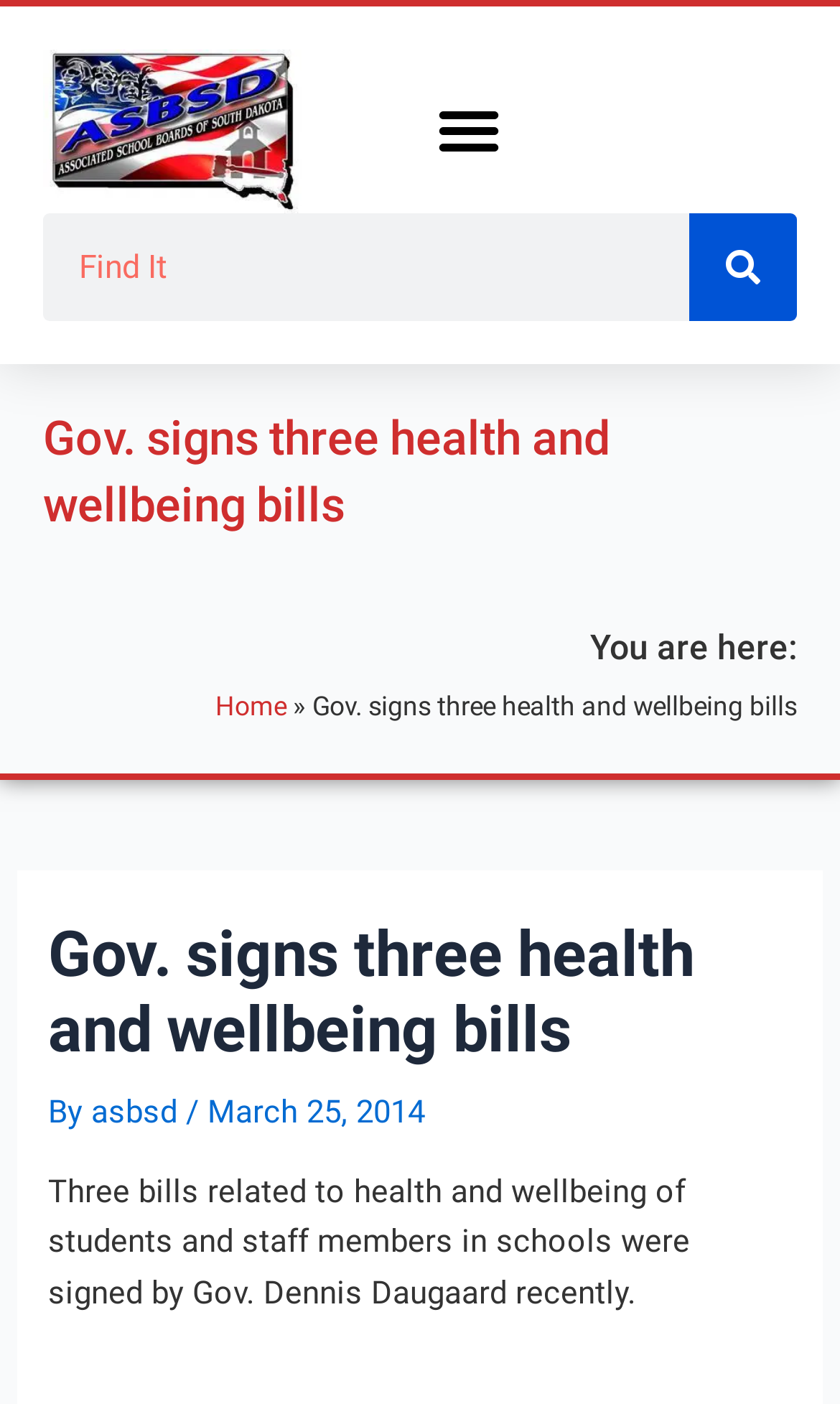Please provide the bounding box coordinates in the format (top-left x, top-left y, bottom-right x, bottom-right y). Remember, all values are floating point numbers between 0 and 1. What is the bounding box coordinate of the region described as: contact us

None